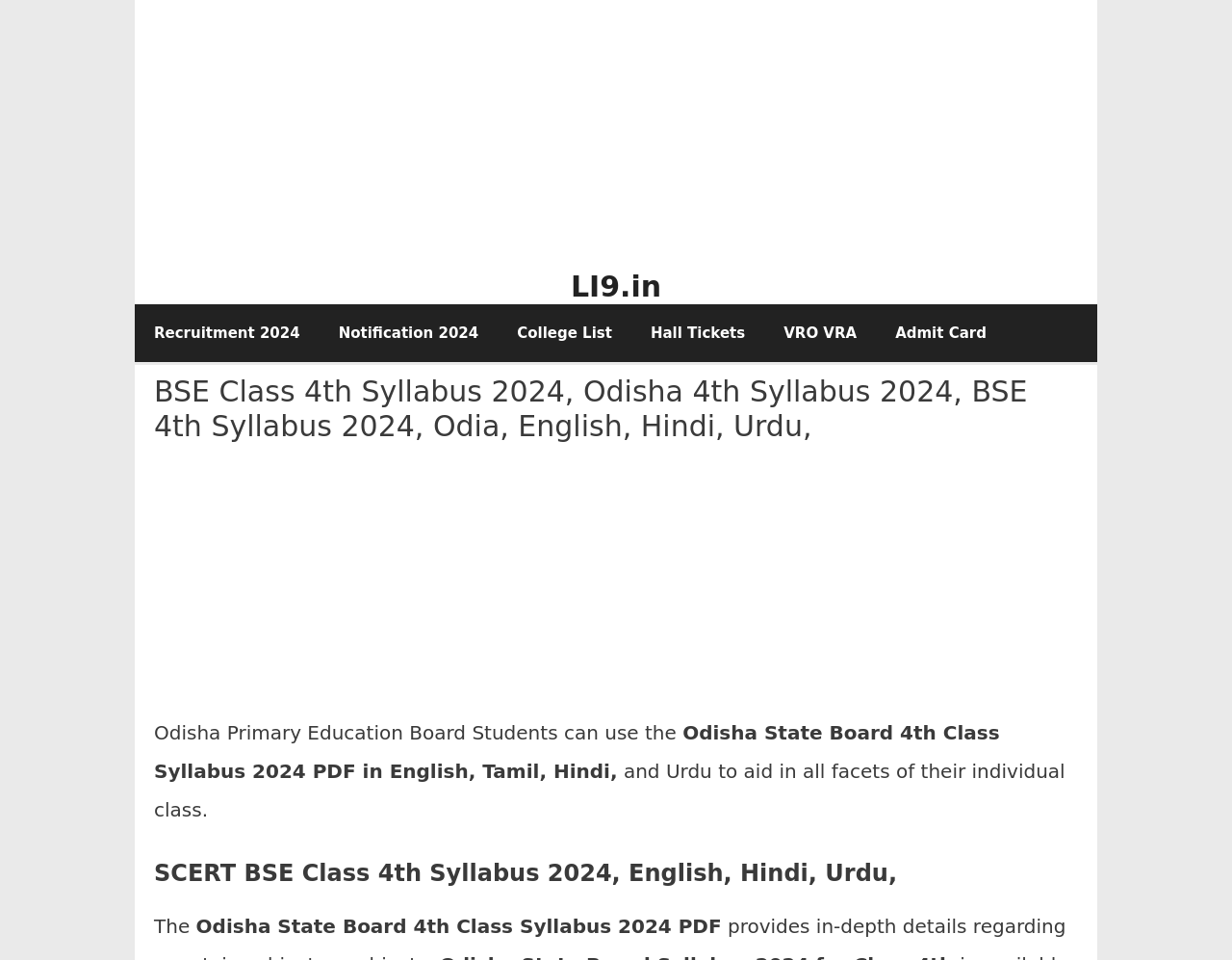Show me the bounding box coordinates of the clickable region to achieve the task as per the instruction: "check 'College List'".

[0.404, 0.317, 0.512, 0.377]